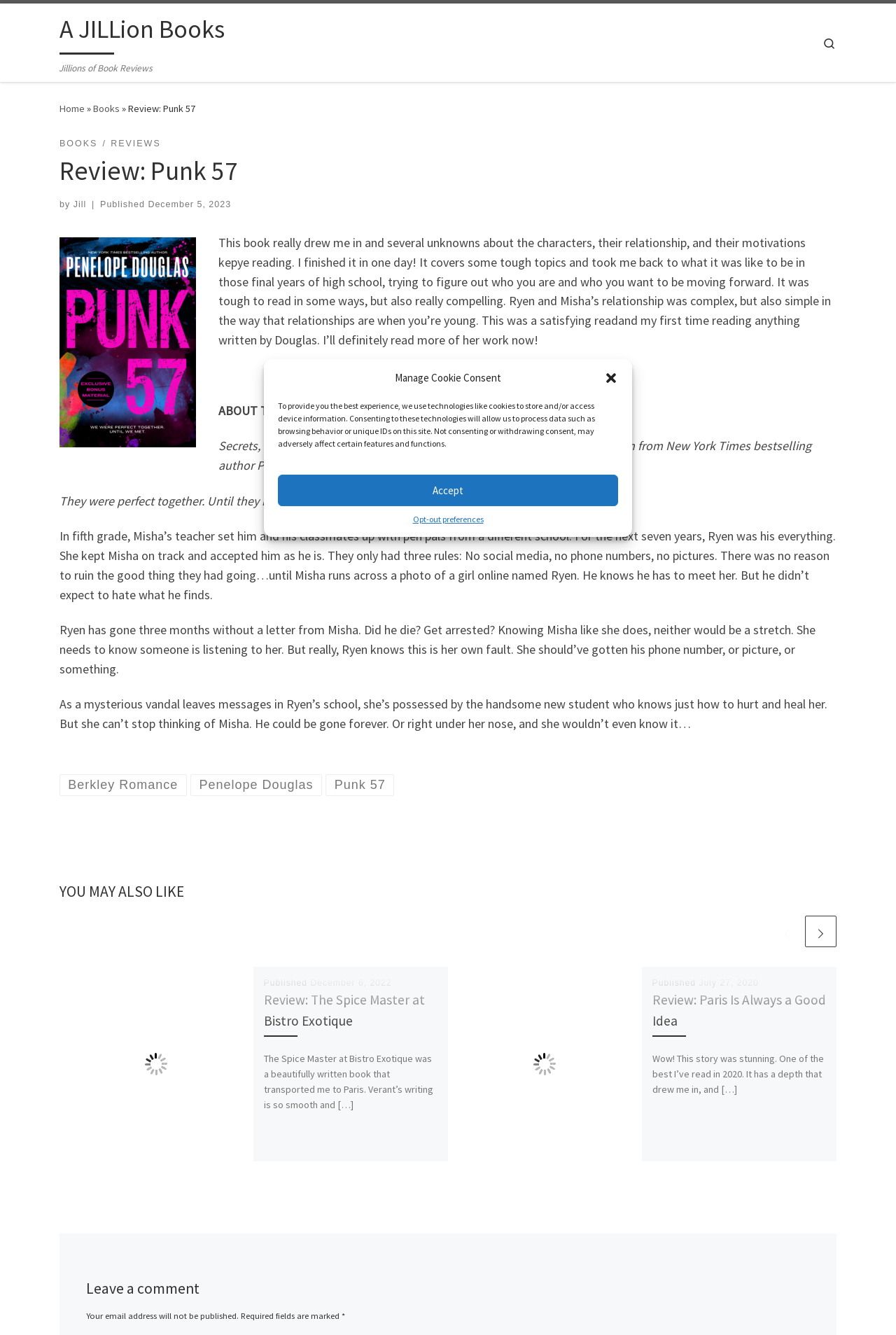Please identify the bounding box coordinates of the clickable region that I should interact with to perform the following instruction: "Leave a comment". The coordinates should be expressed as four float numbers between 0 and 1, i.e., [left, top, right, bottom].

[0.096, 0.958, 0.904, 0.972]